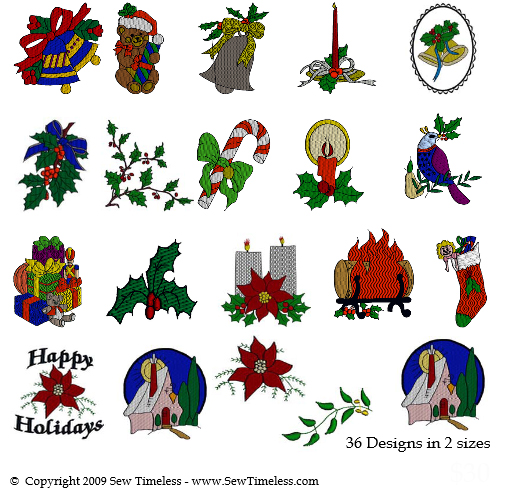What is the message emphasized at the bottom of the image?
Utilize the image to construct a detailed and well-explained answer.

According to the caption, the bottom portion of the image emphasizes the joyful message 'Happy Holidays', inviting viewers to celebrate the festive season.